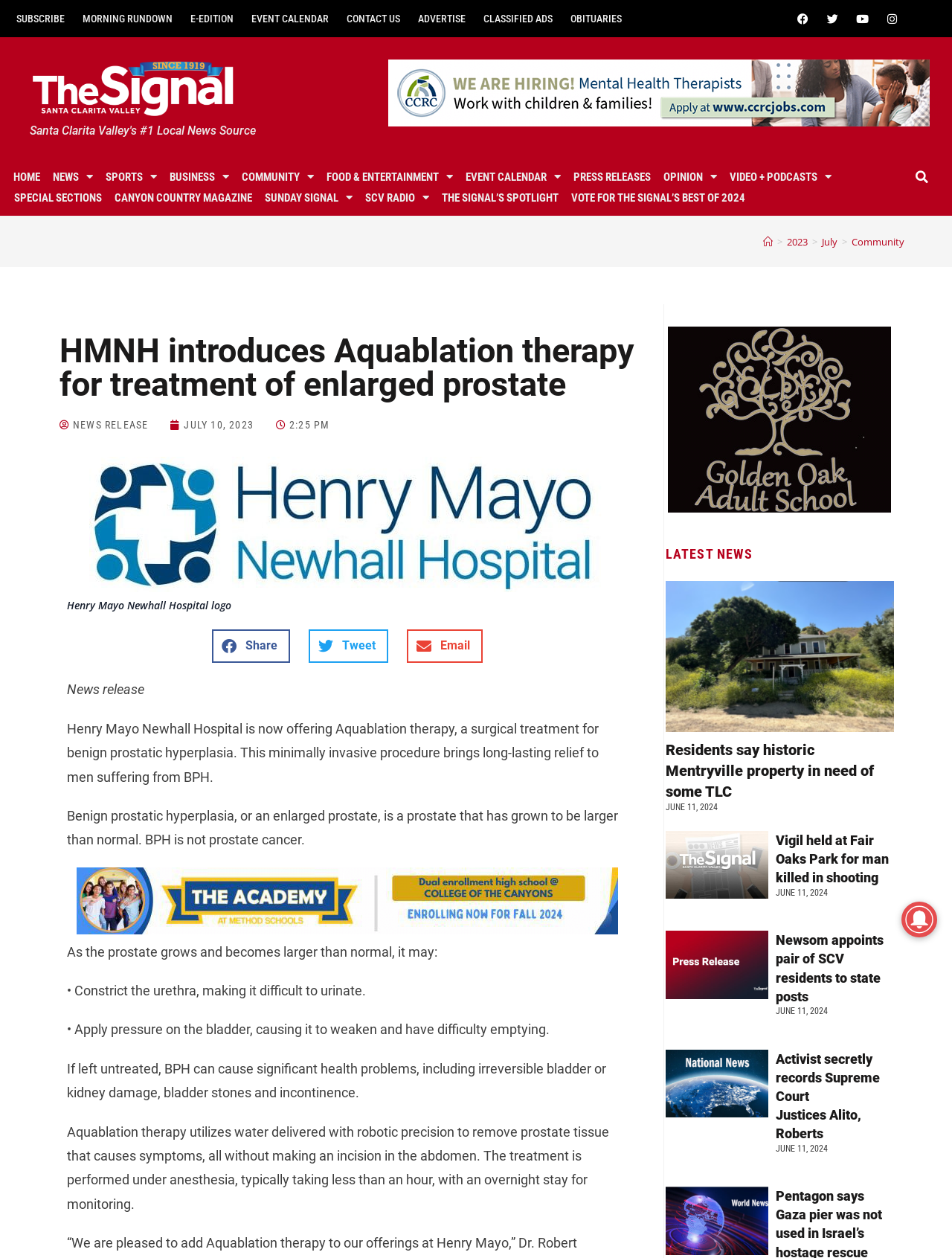Please provide the bounding box coordinates for the UI element as described: "The Signal’s Spotlight". The coordinates must be four floats between 0 and 1, represented as [left, top, right, bottom].

[0.457, 0.149, 0.593, 0.166]